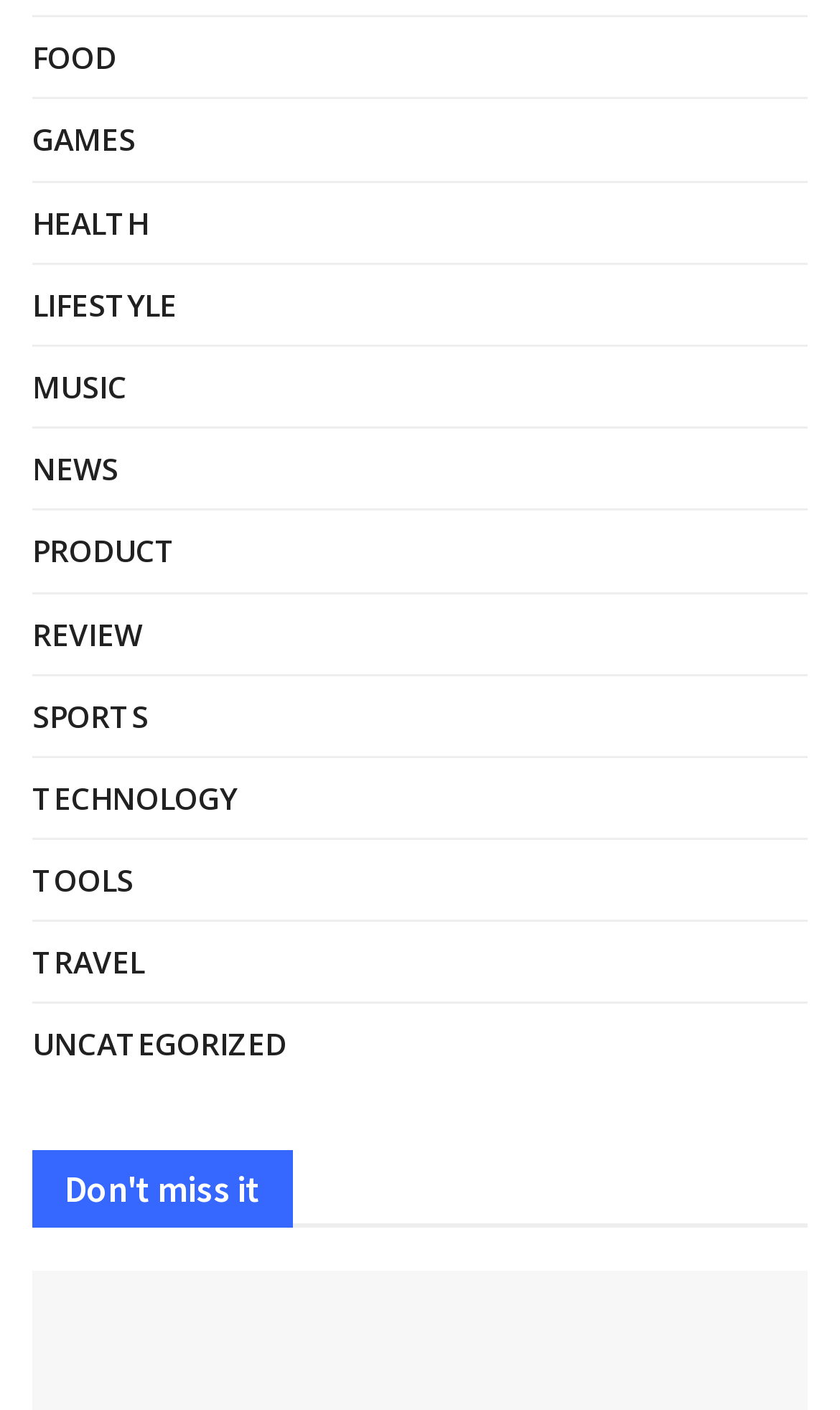Locate the bounding box coordinates of the element to click to perform the following action: 'click on FOOD'. The coordinates should be given as four float values between 0 and 1, in the form of [left, top, right, bottom].

[0.038, 0.022, 0.138, 0.06]